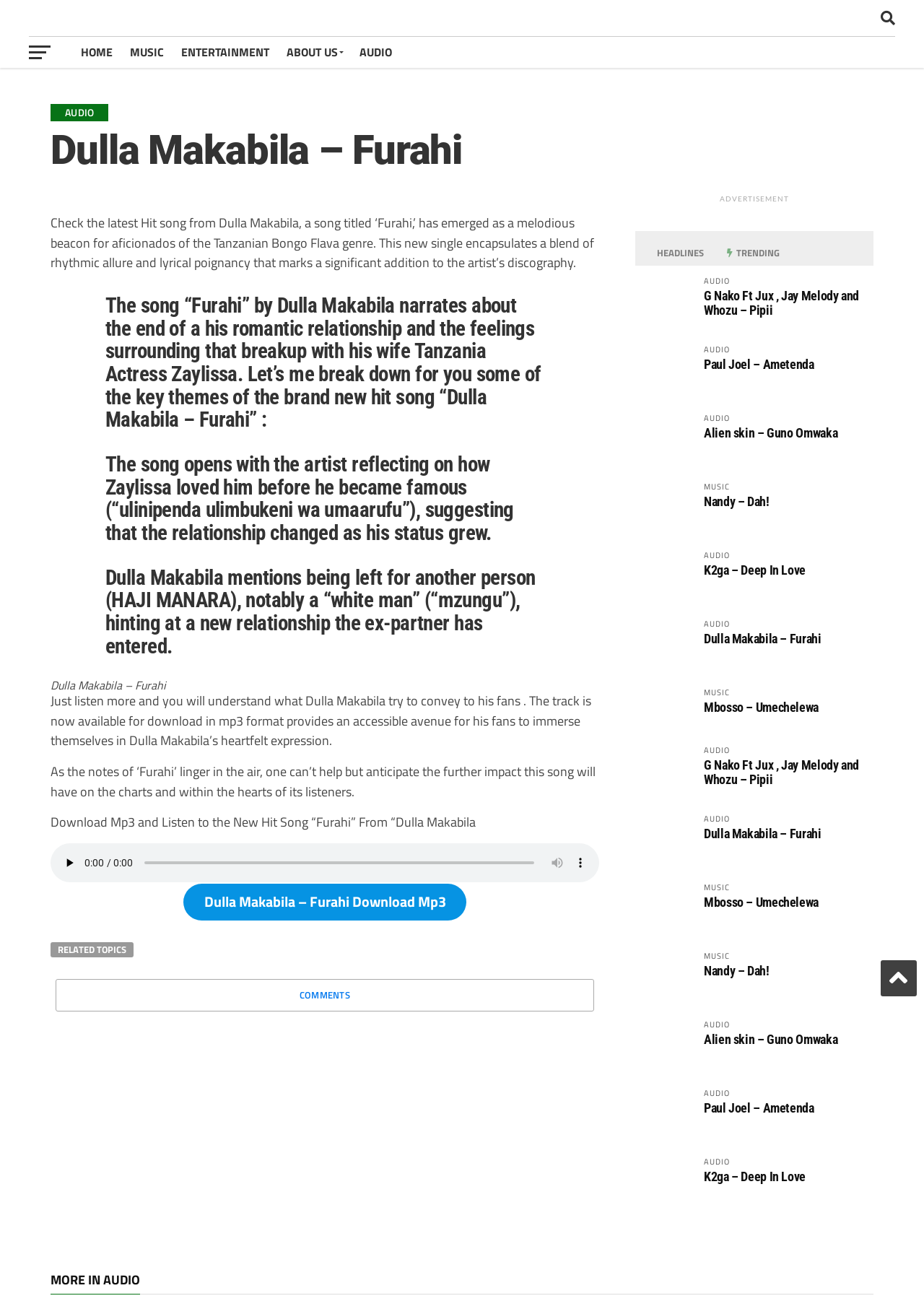Please identify the bounding box coordinates of the clickable area that will allow you to execute the instruction: "Read more about 'G Nako Ft Jux, Jay Melody and Whozu – Pipii'".

[0.762, 0.221, 0.93, 0.244]